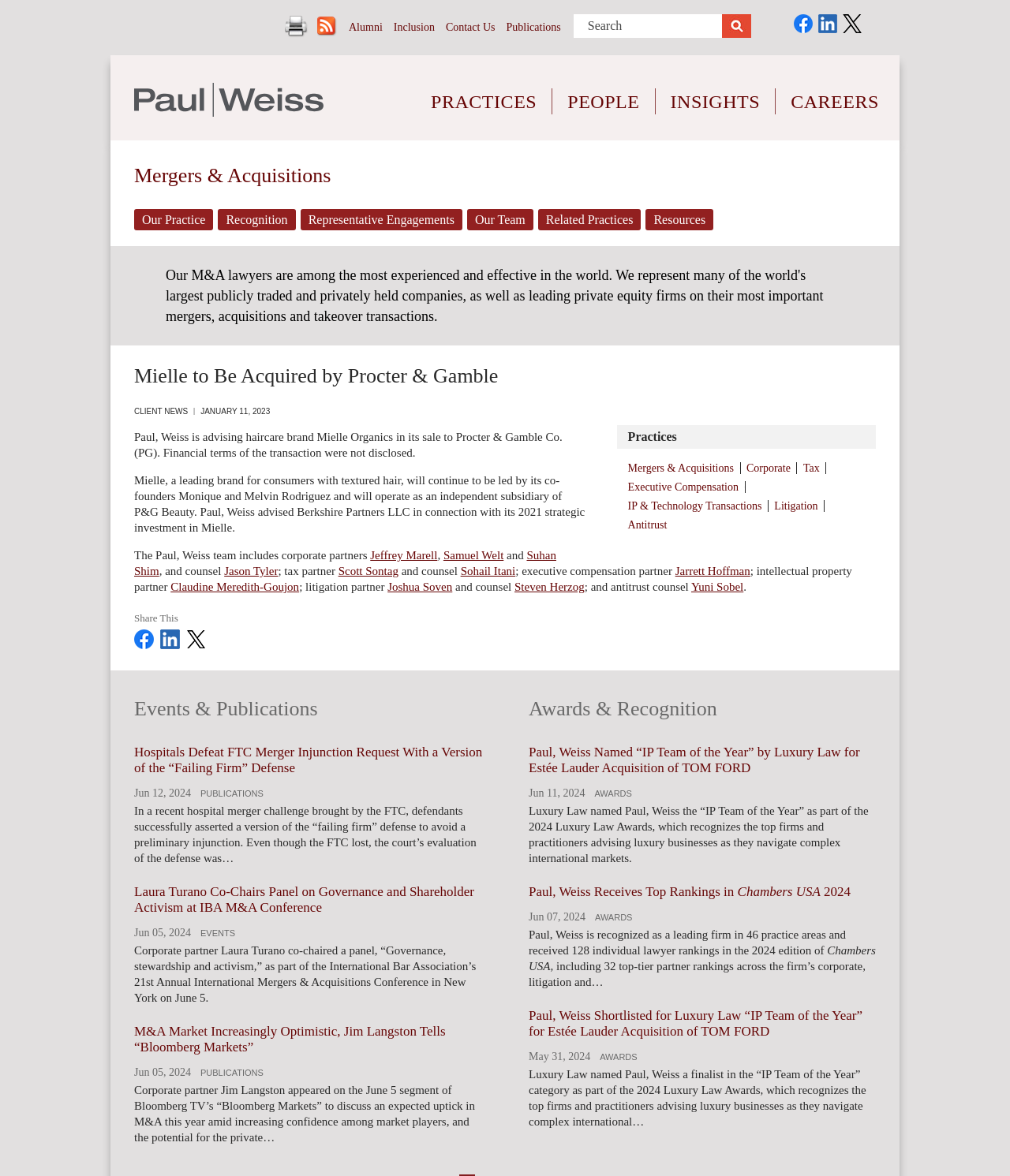Pinpoint the bounding box coordinates of the element you need to click to execute the following instruction: "Search for keywords". The bounding box should be represented by four float numbers between 0 and 1, in the format [left, top, right, bottom].

[0.568, 0.012, 0.715, 0.032]